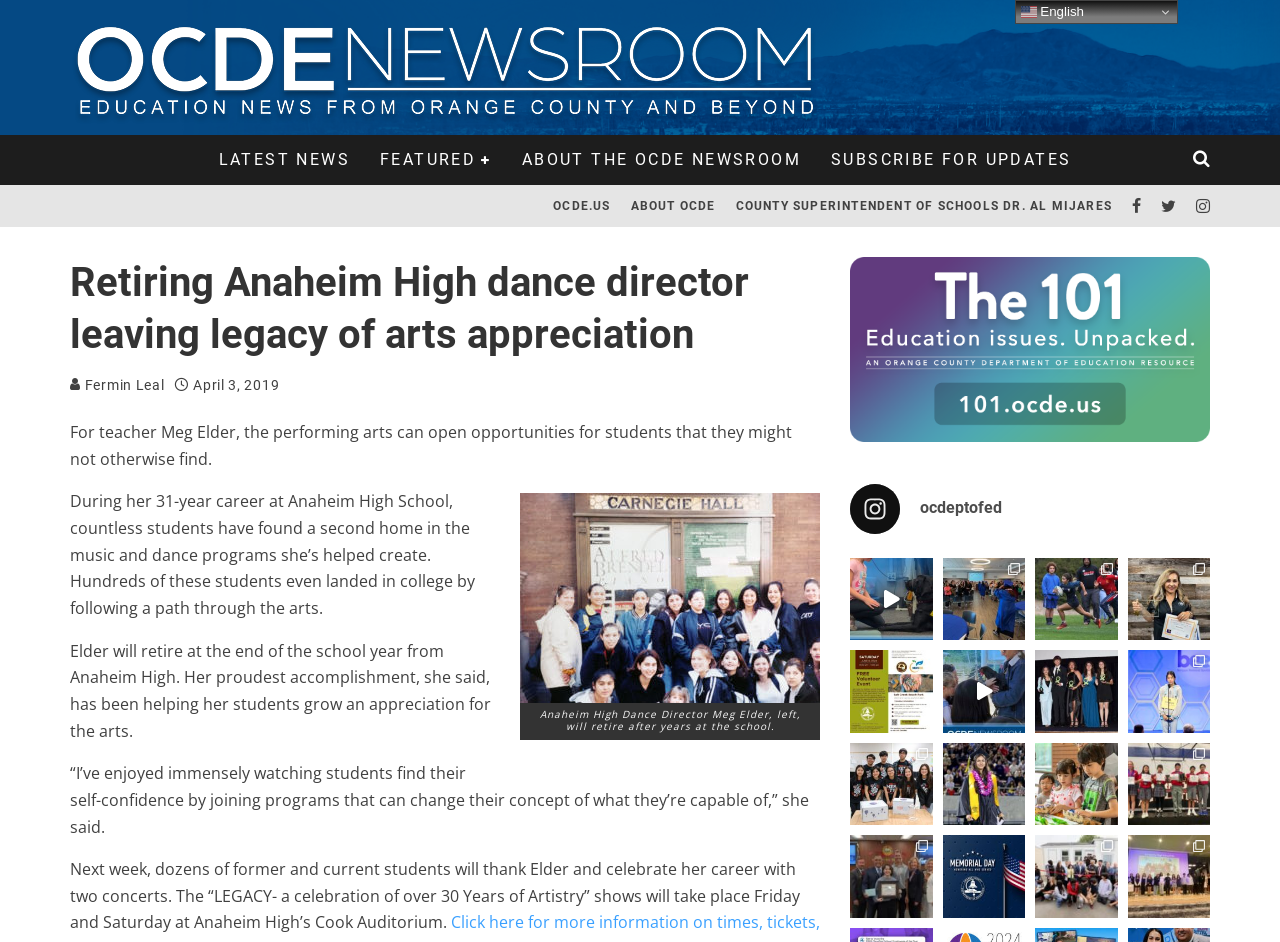Locate the bounding box coordinates of the element I should click to achieve the following instruction: "Download this page as PDF".

None